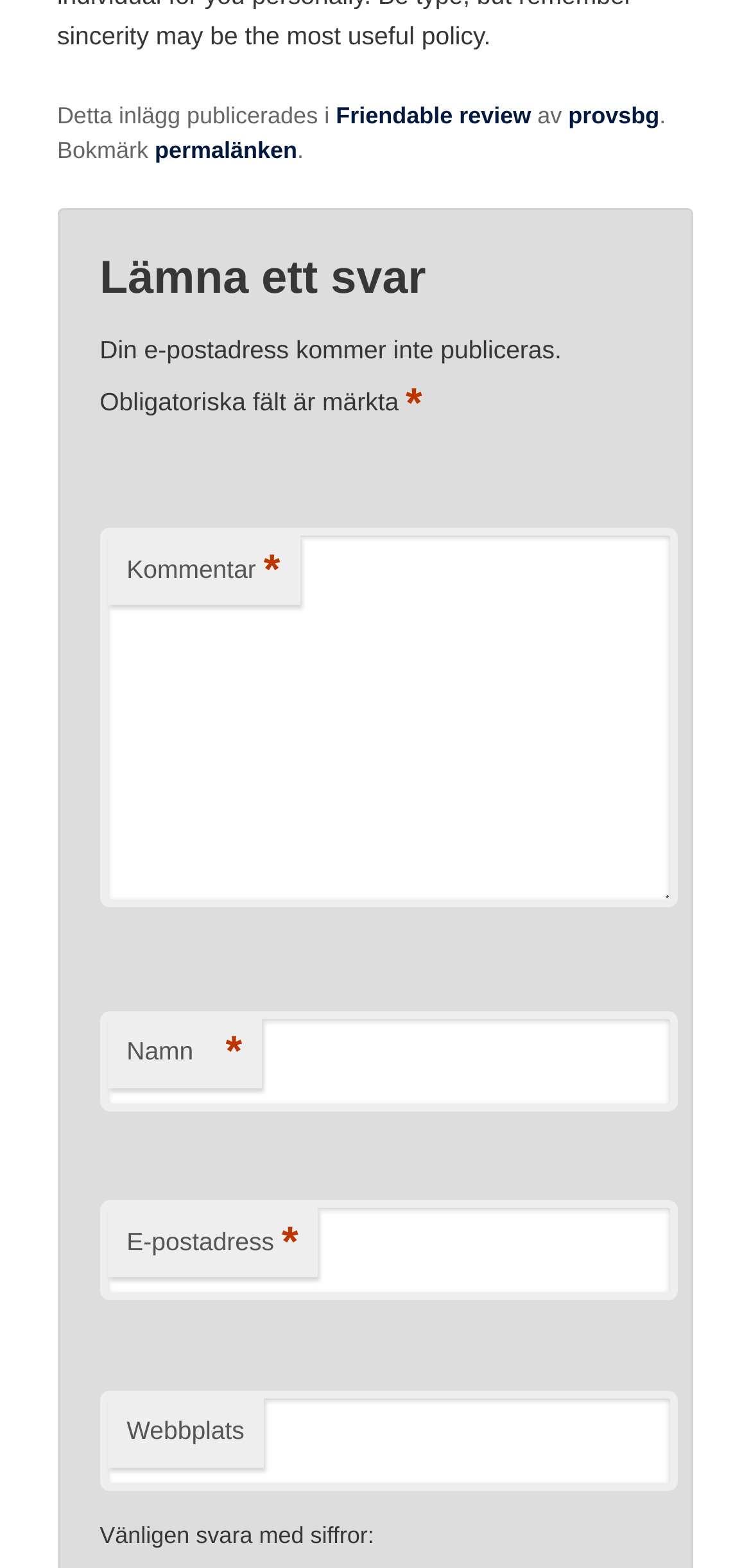Utilize the information from the image to answer the question in detail:
What is the purpose of the textboxes?

The webpage has several textboxes with labels such as 'Kommentar', 'Namn', 'E-postadress', and 'Webbplats'. These textboxes are required to input information for leaving a comment, which suggests that the purpose of these textboxes is to input comment information.